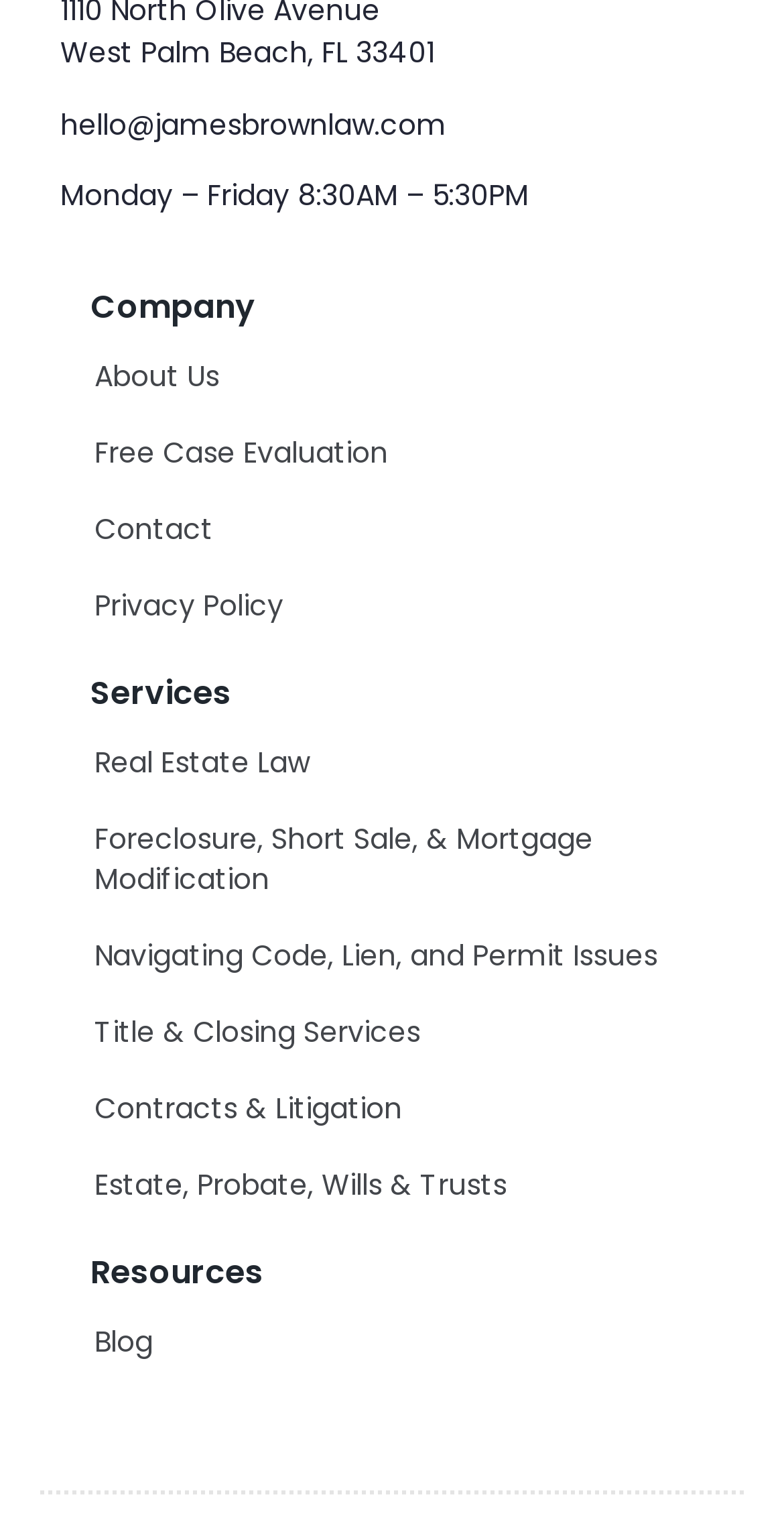What is the email address of James Brown Law?
Respond to the question with a well-detailed and thorough answer.

The email address can be found in the top section of the webpage, which is 'hello@jamesbrownlaw.com'.